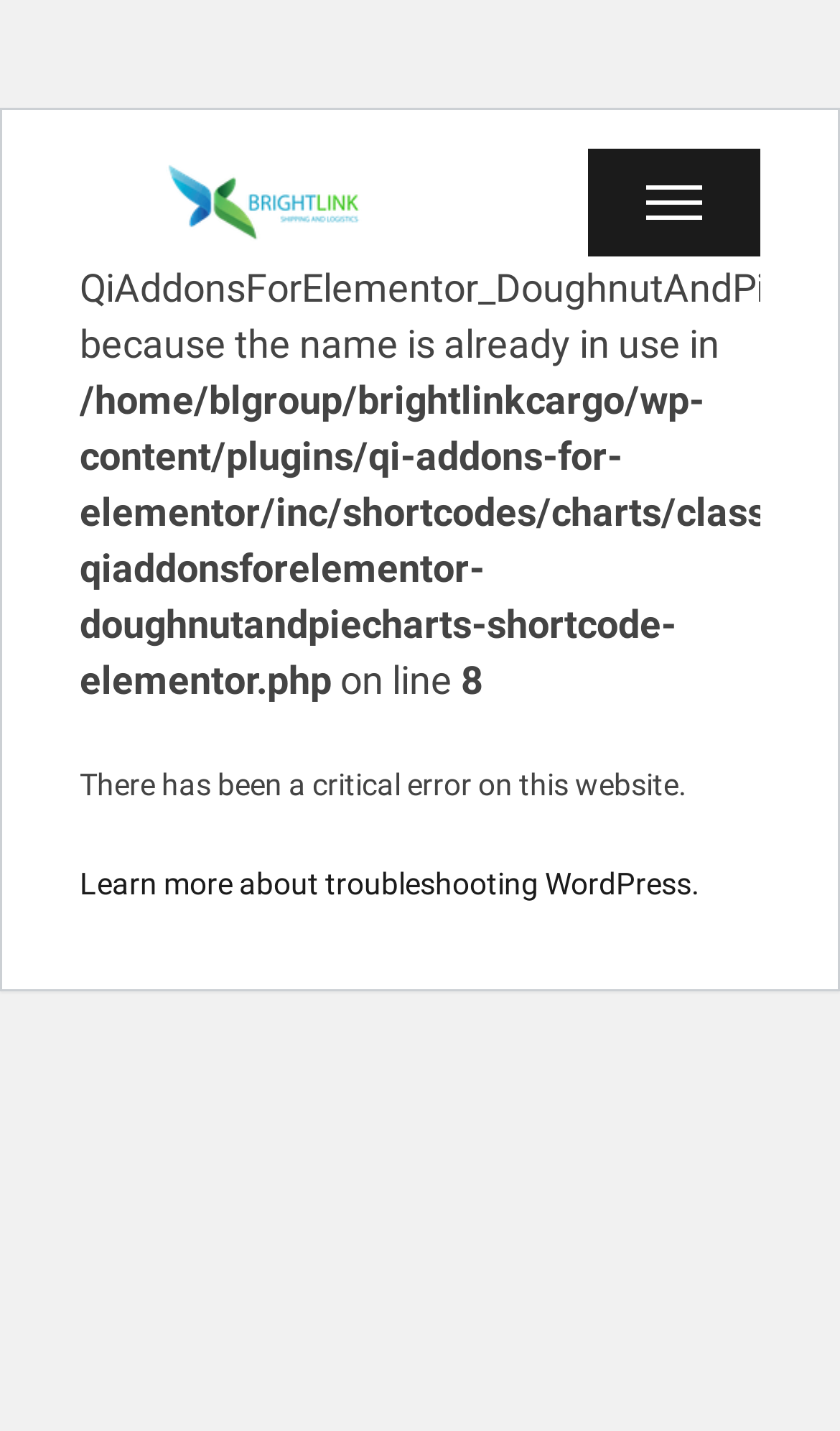What is the line number of the error?
Give a single word or phrase answer based on the content of the image.

8